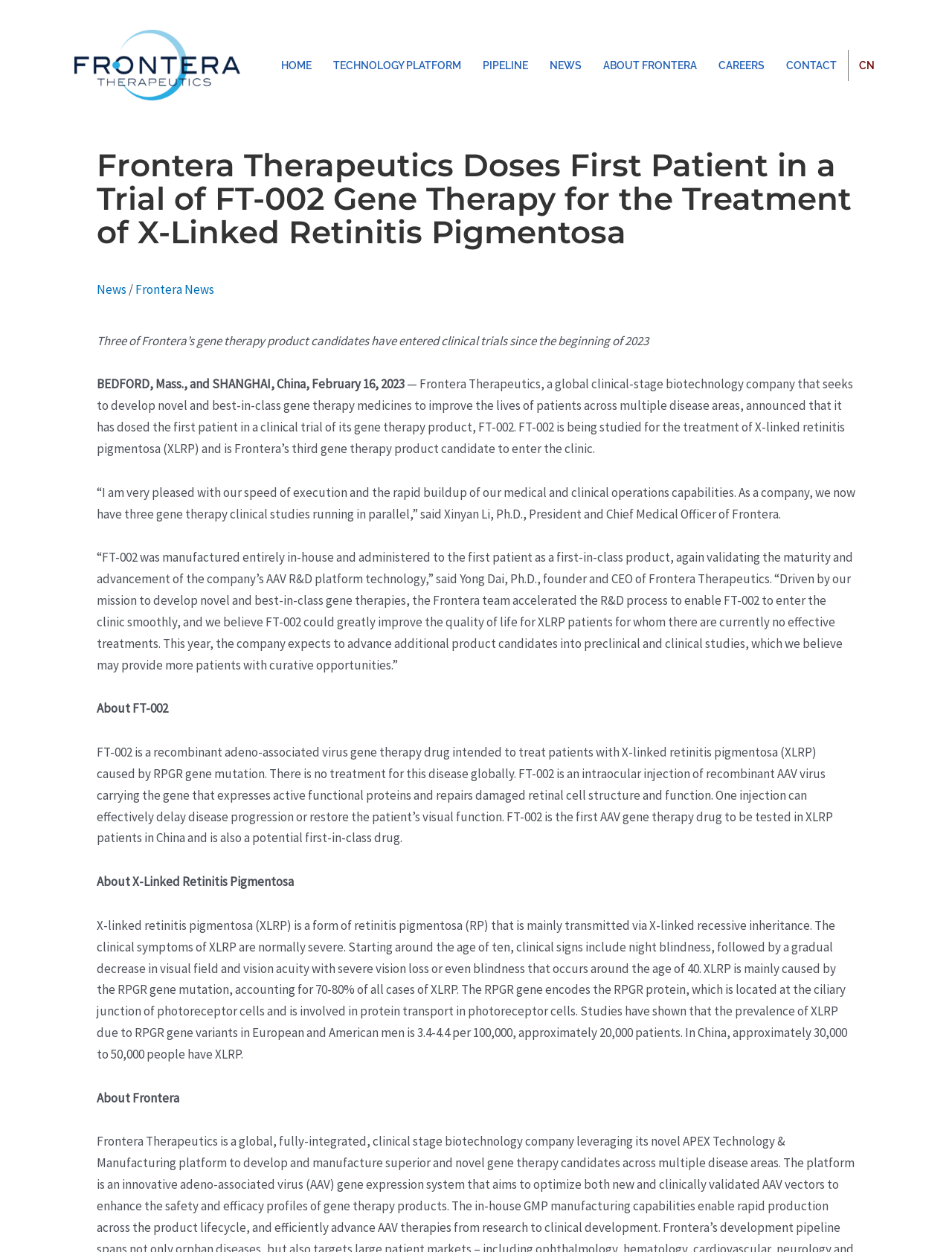What is Frontera Therapeutics' gene therapy product for X-linked retinitis pigmentosa?
Provide a well-explained and detailed answer to the question.

Based on the webpage content, Frontera Therapeutics has dosed the first patient in a clinical trial of its gene therapy product, FT-002, for the treatment of X-linked retinitis pigmentosa (XLRP). This information is found in the paragraph that starts with 'BEDFORD, Mass., and SHANGHAI, China, February 16, 2023'.